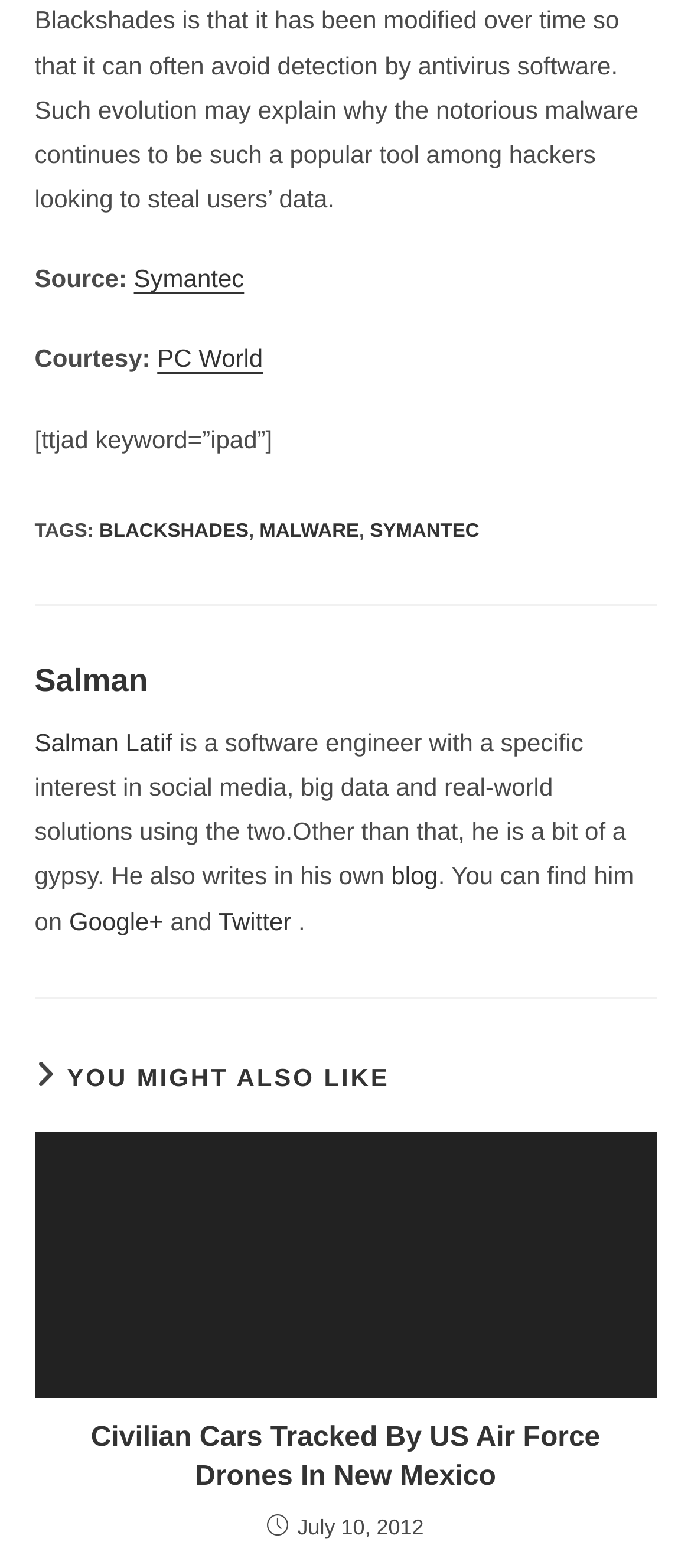Determine the bounding box coordinates of the area to click in order to meet this instruction: "Read more about the article Civilian Cars Tracked By US Air Force Drones In New Mexico".

[0.05, 0.722, 0.95, 0.891]